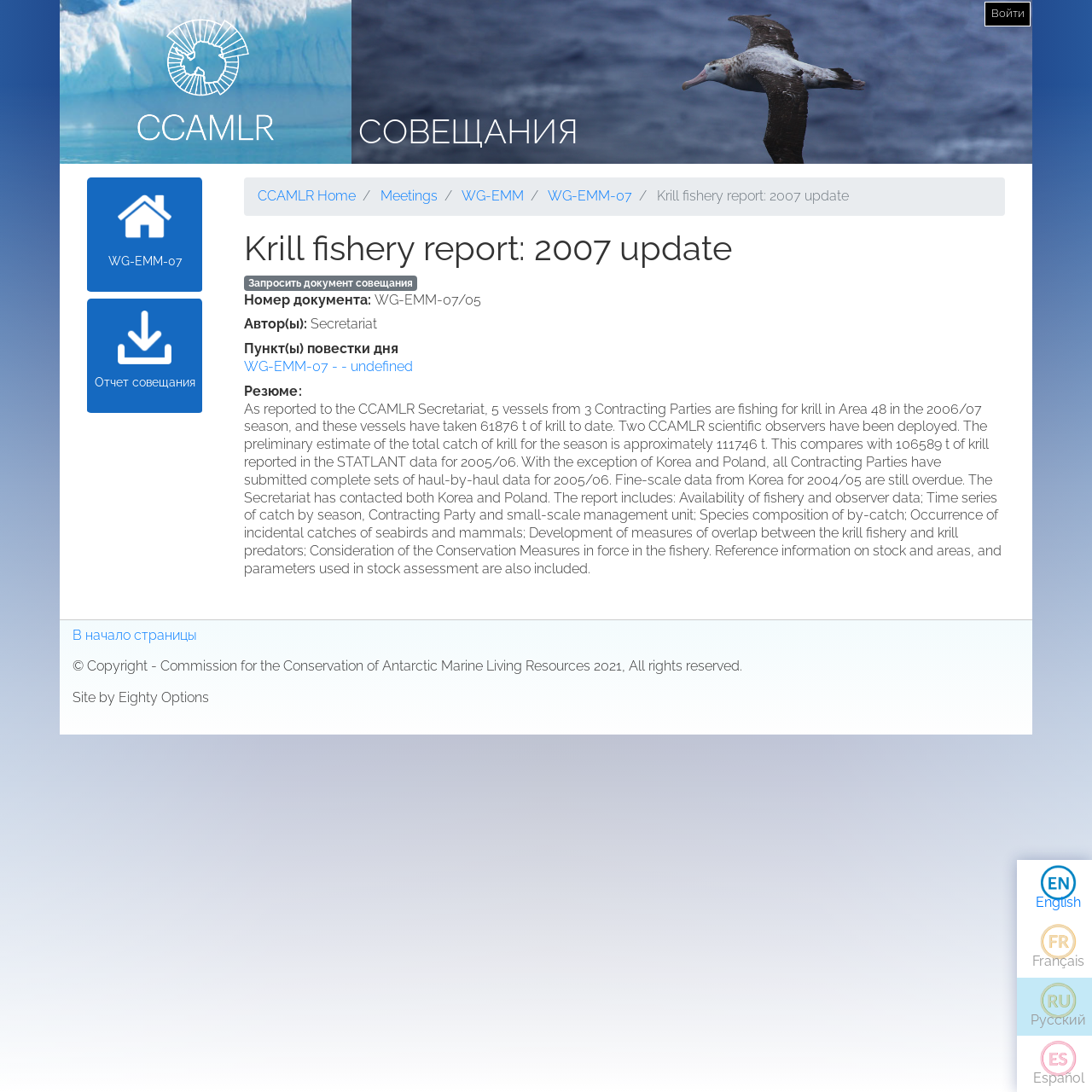Indicate the bounding box coordinates of the clickable region to achieve the following instruction: "Request meeting document."

[0.224, 0.252, 0.382, 0.266]